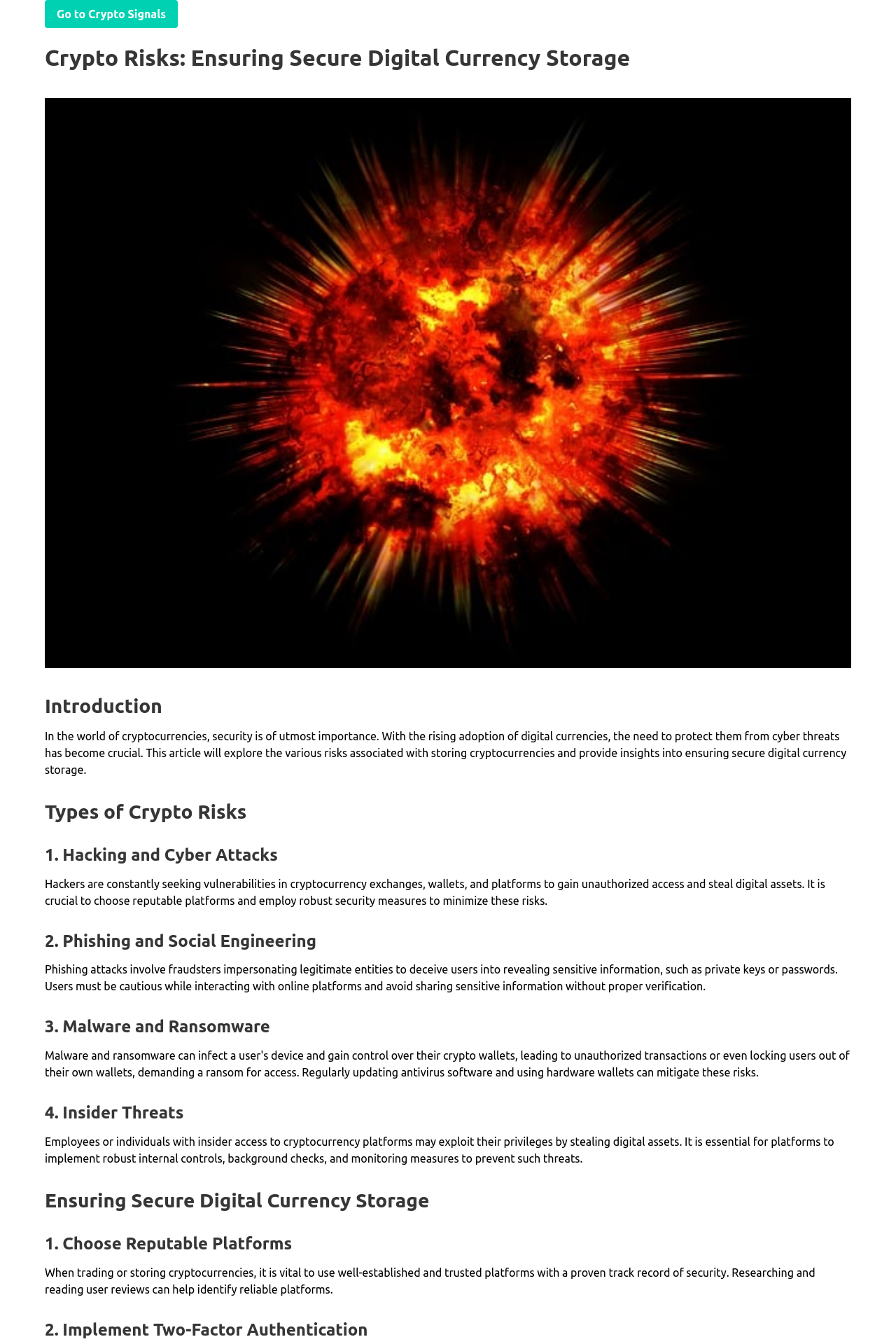Respond to the following question using a concise word or phrase: 
What is the focus of the article?

Secure digital currency storage